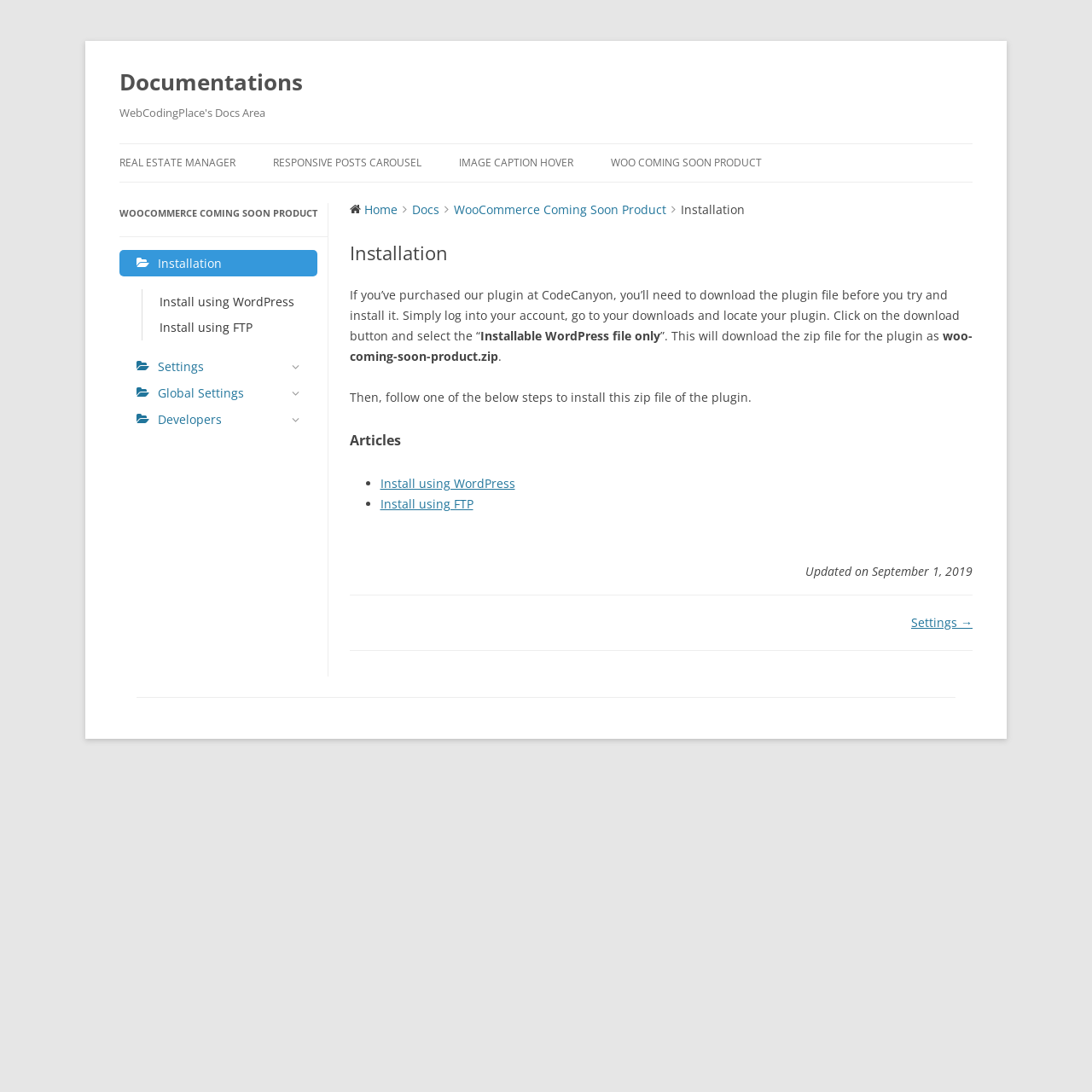When was the documentation last updated?
Could you answer the question with a detailed and thorough explanation?

The documentation was last updated on September 1, 2019, as indicated by the static text 'Updated on September 1, 2019' in the footer section.